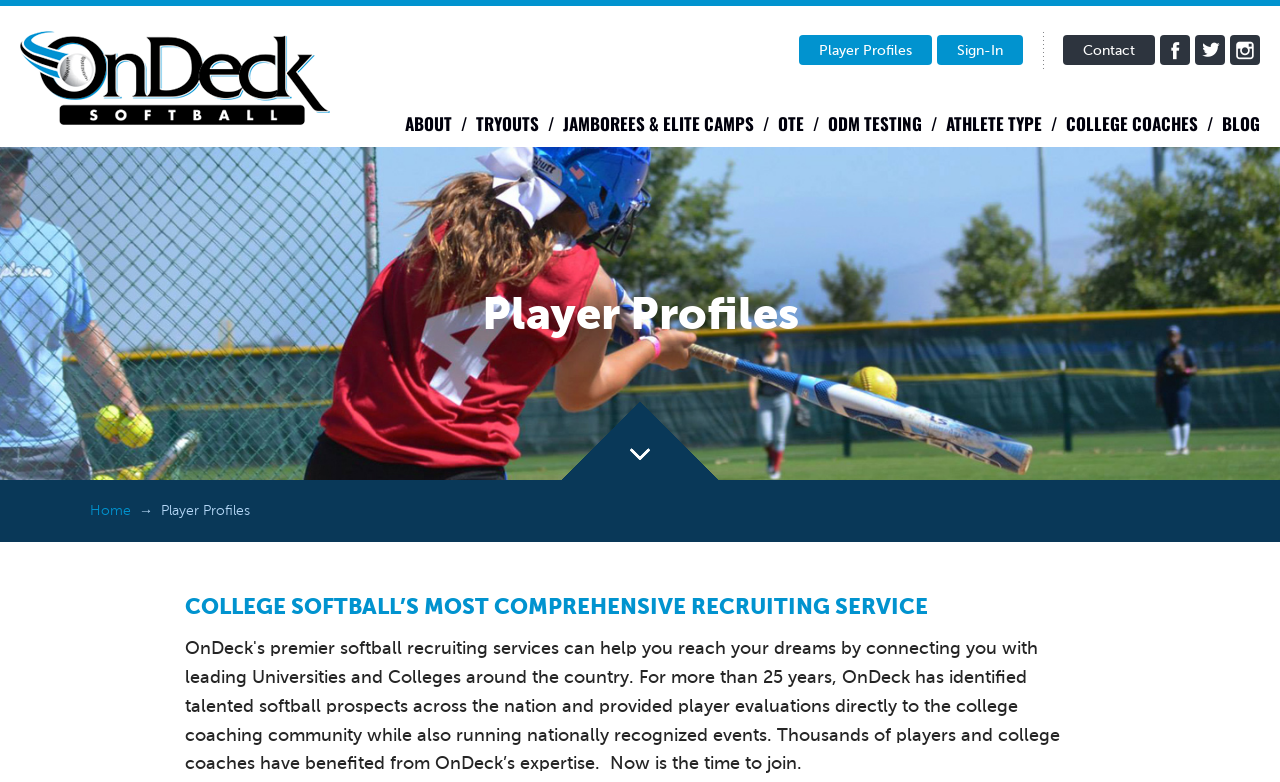What is the name of the softball organization?
Please describe in detail the information shown in the image to answer the question.

The name of the softball organization can be found in the top-left corner of the webpage, where it says 'OnDeck Softball' in a link format.